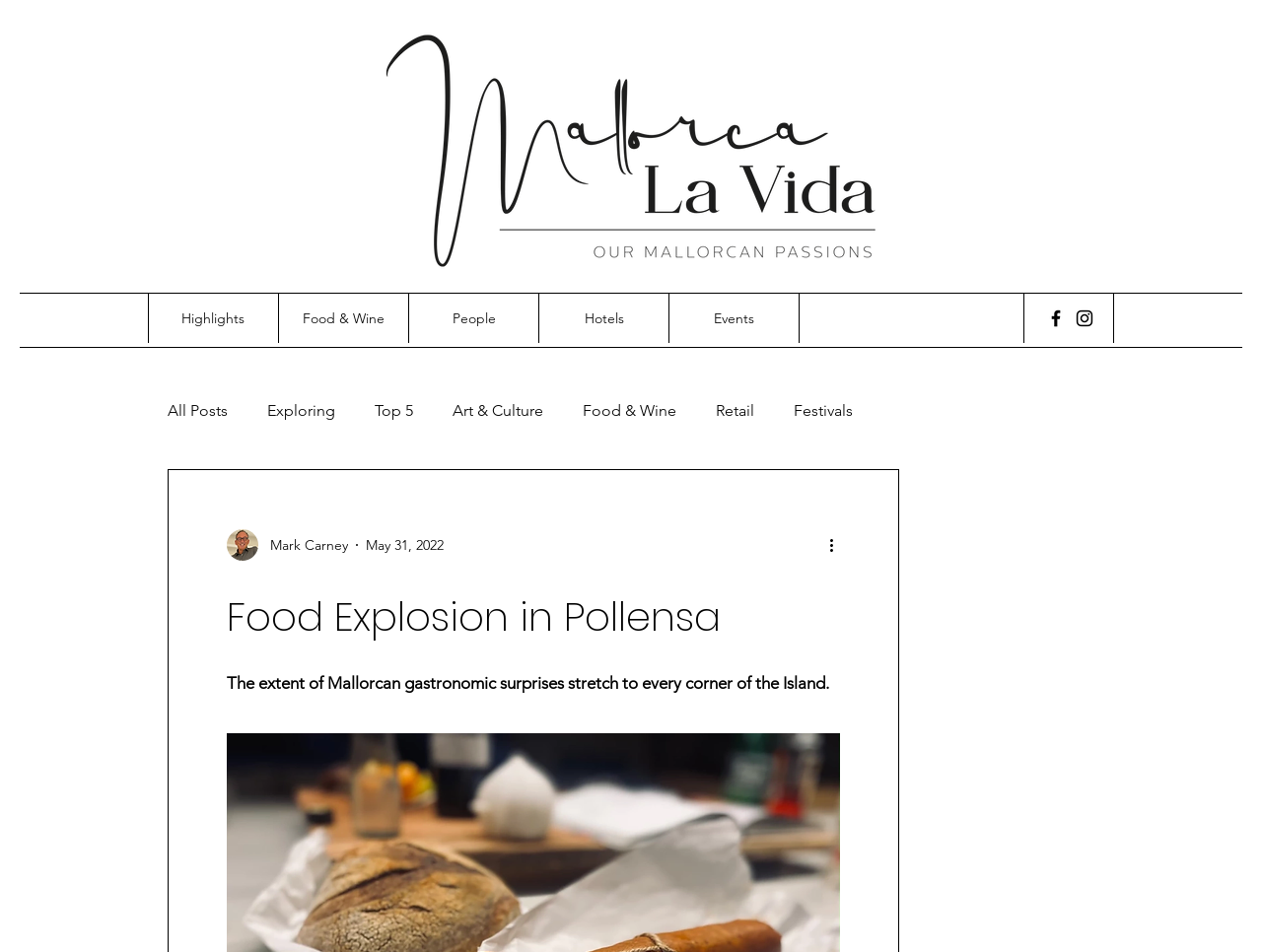Kindly determine the bounding box coordinates for the area that needs to be clicked to execute this instruction: "Open the 'Facebook' social media page".

[0.828, 0.323, 0.845, 0.346]